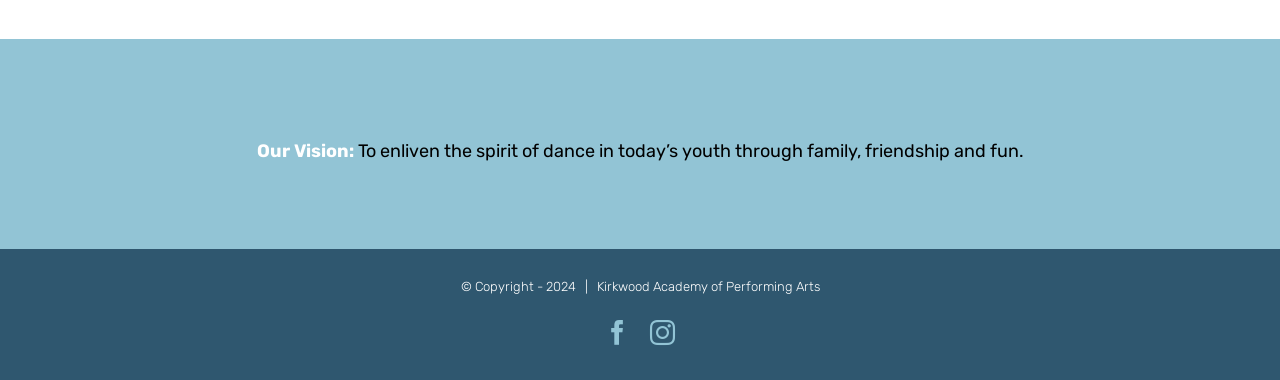What is the theme of the website?
Use the image to answer the question with a single word or phrase.

Dance